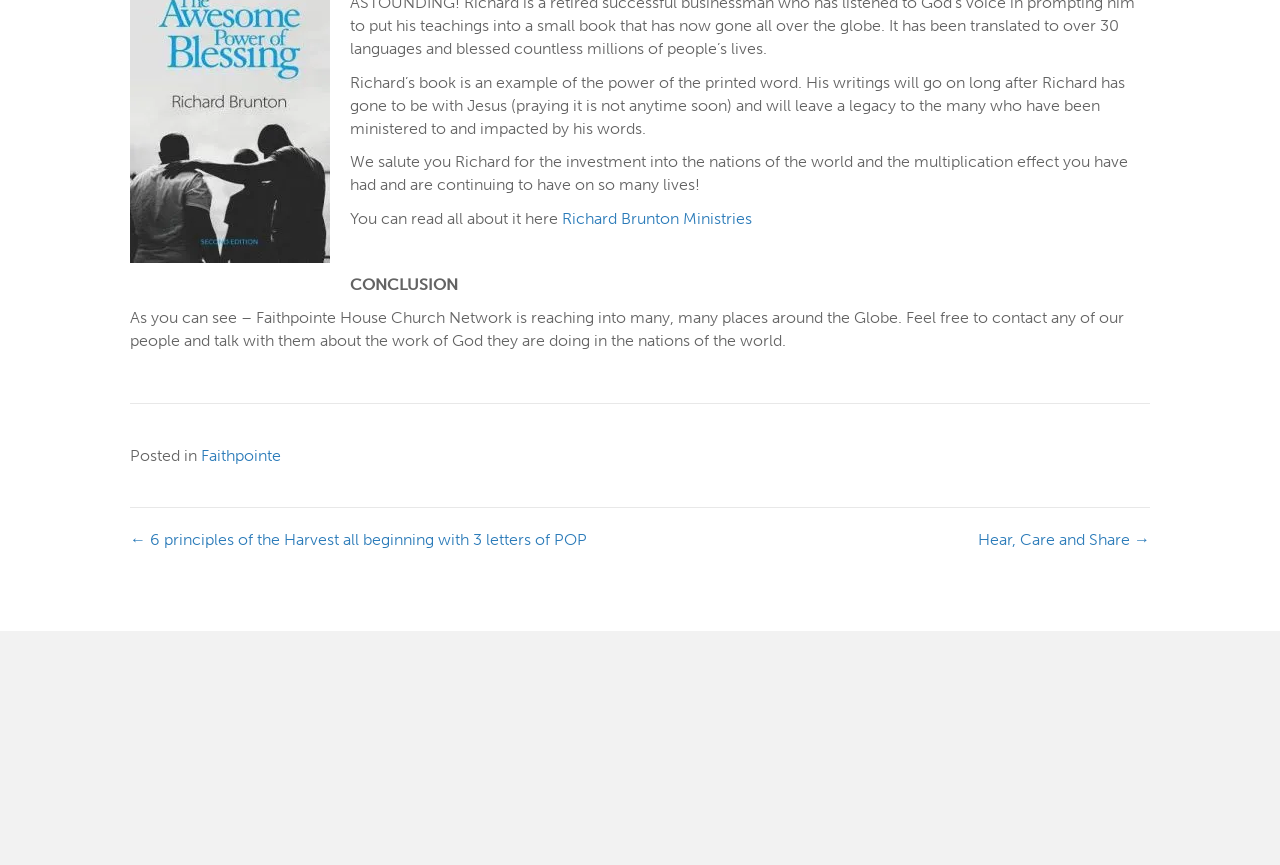Please identify the bounding box coordinates for the region that you need to click to follow this instruction: "Go to the previous post".

[0.102, 0.61, 0.459, 0.637]